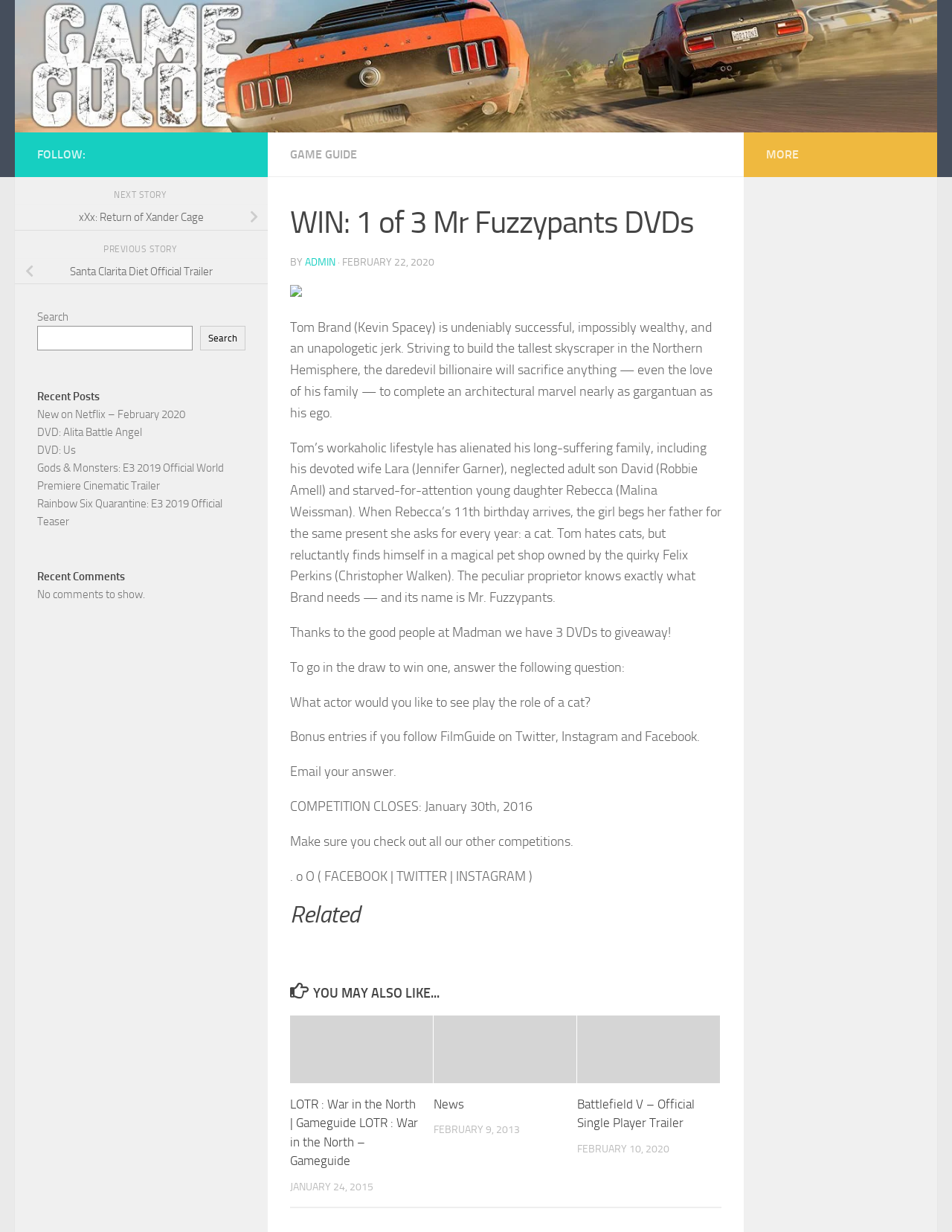Determine the bounding box for the described HTML element: "parent_node: Search name="s"". Ensure the coordinates are four float numbers between 0 and 1 in the format [left, top, right, bottom].

[0.039, 0.264, 0.202, 0.284]